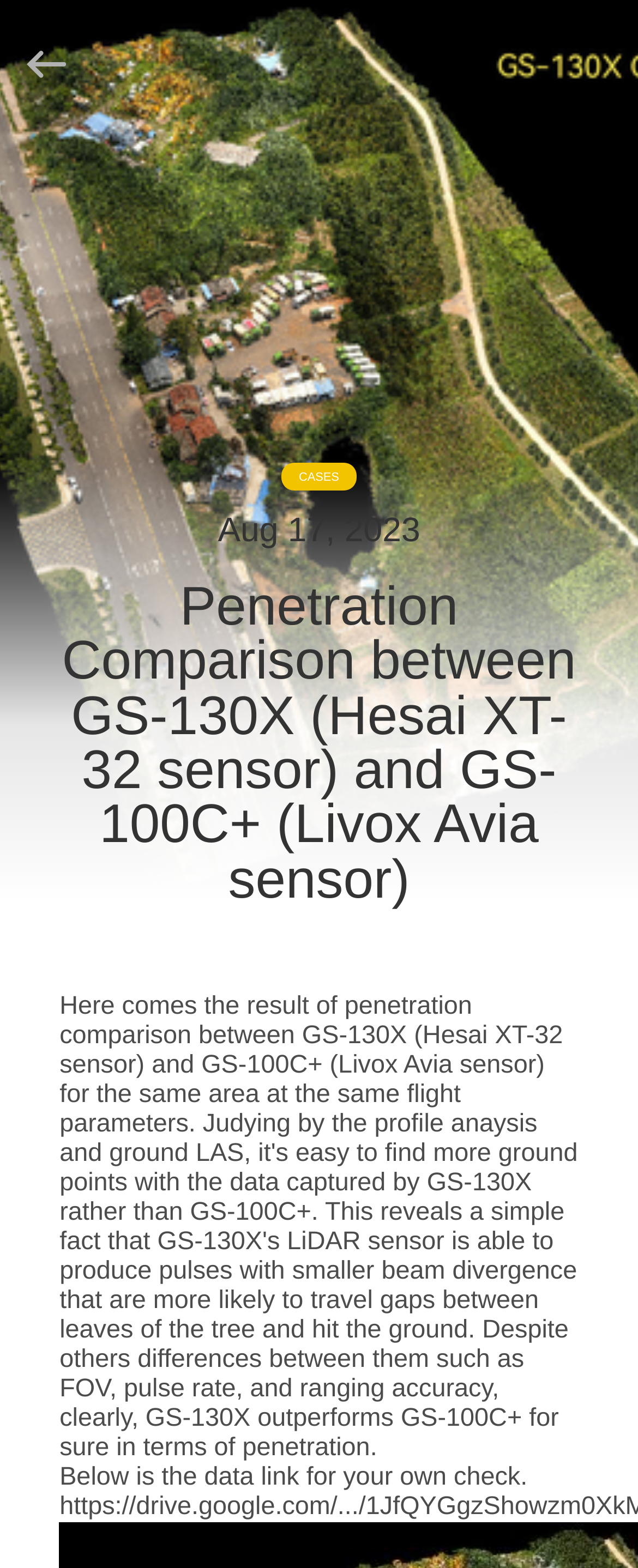How many links are there in the top navigation menu?
Based on the visual content, answer with a single word or a brief phrase.

8